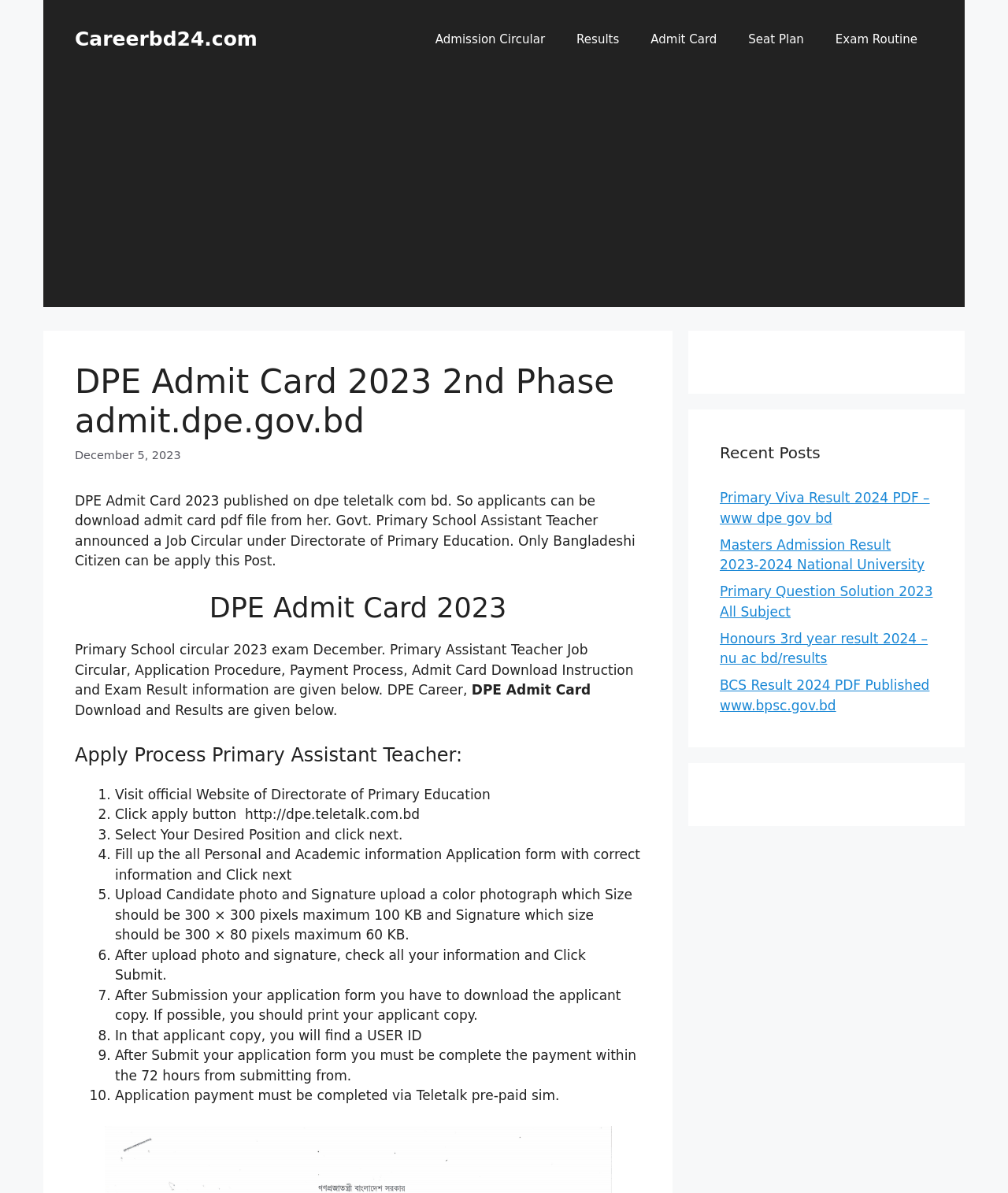Please determine the bounding box coordinates for the element with the description: "aria-label="Advertisement" name="aswift_1" title="Advertisement"".

[0.043, 0.073, 0.957, 0.257]